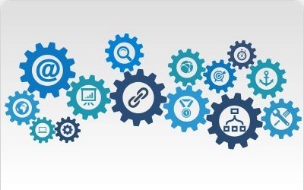What does the wrench icon indicate?
Please provide a single word or phrase answer based on the image.

importance of tools